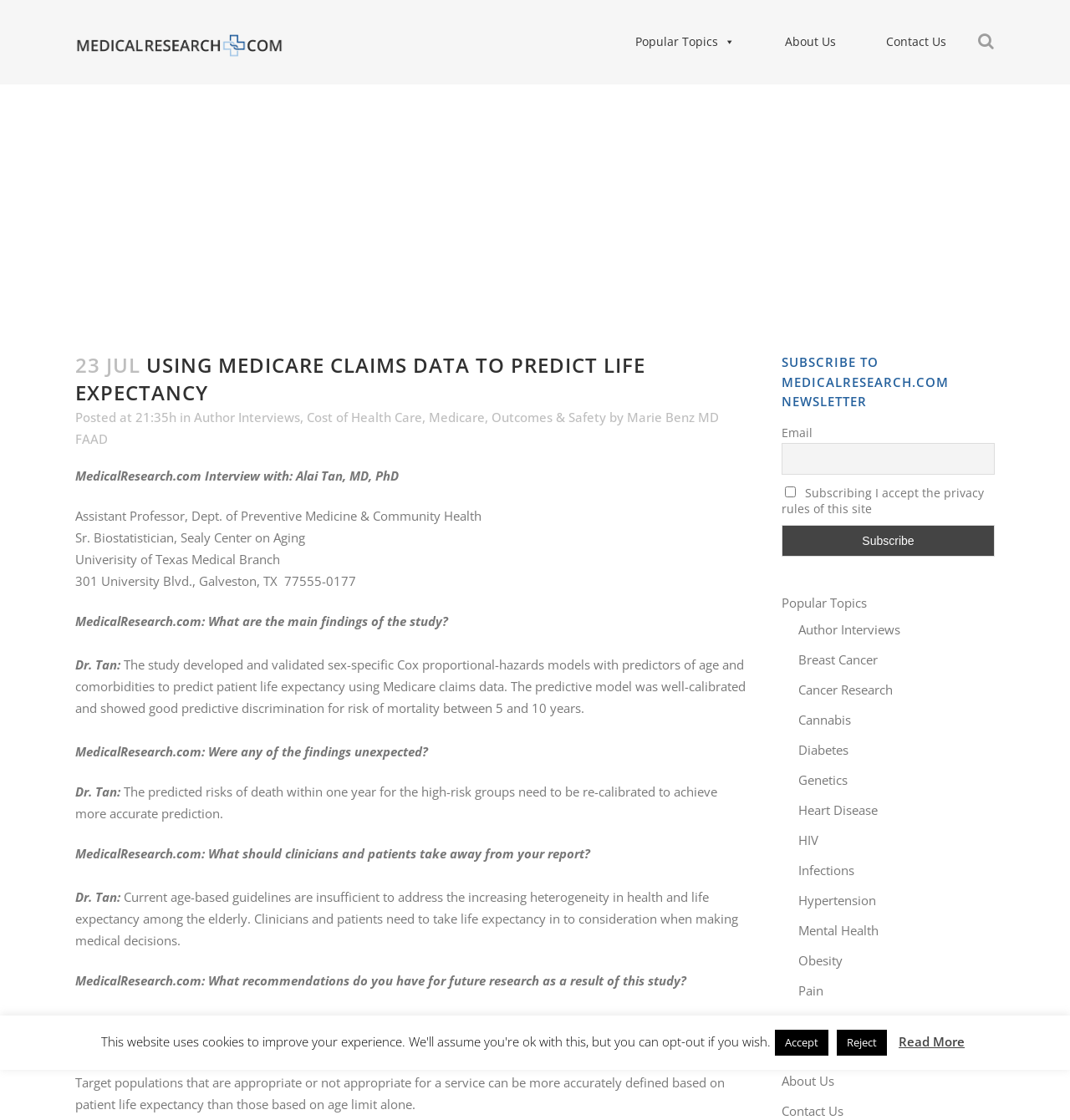What is the department of the author?
Please describe in detail the information shown in the image to answer the question.

I found the answer by looking at the text 'Assistant Professor, Dept. of Preventive Medicine & Community Health' which is a static text element on the webpage.